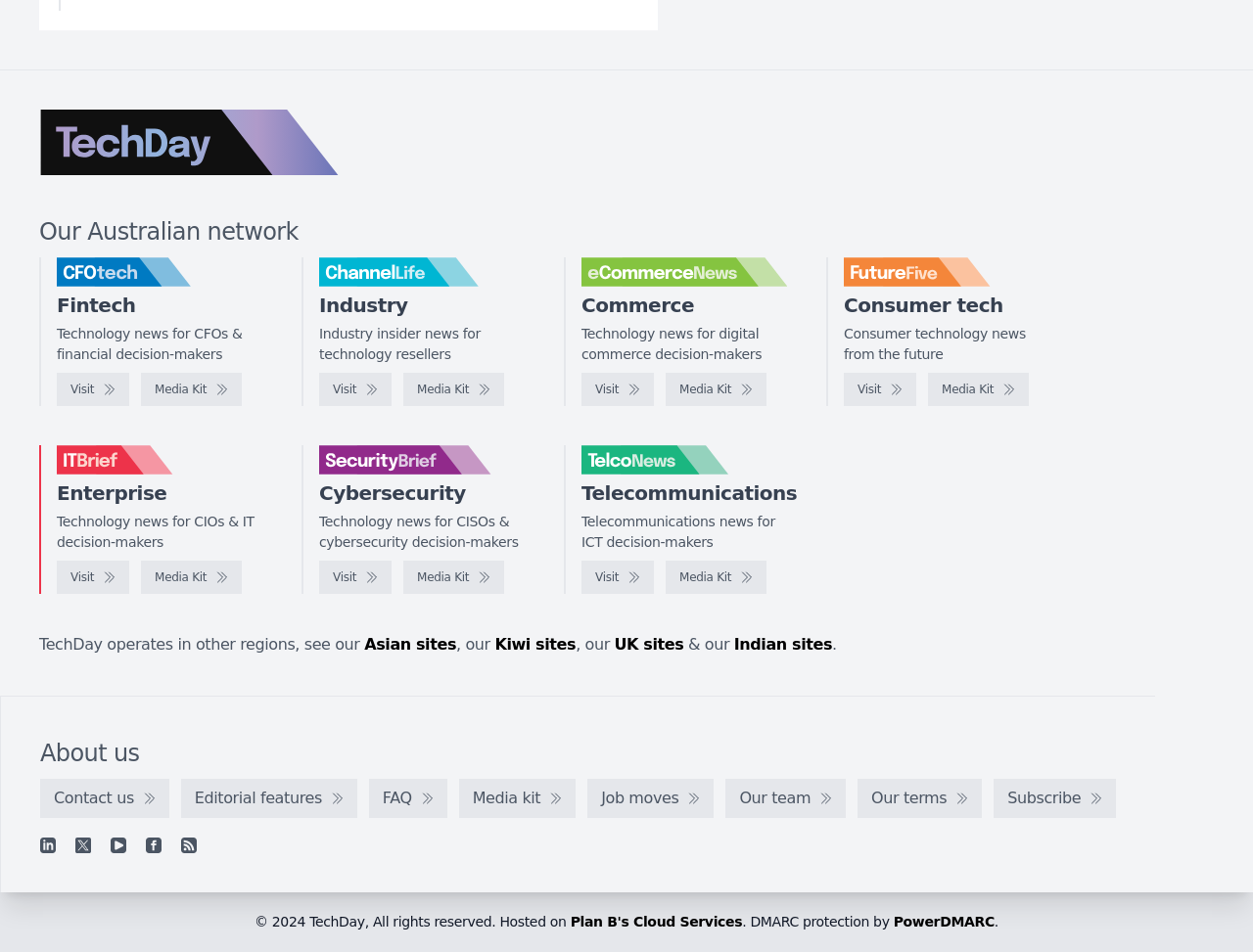Use a single word or phrase to answer the following:
What is the text above 'CFOtech logo'?

Fintech